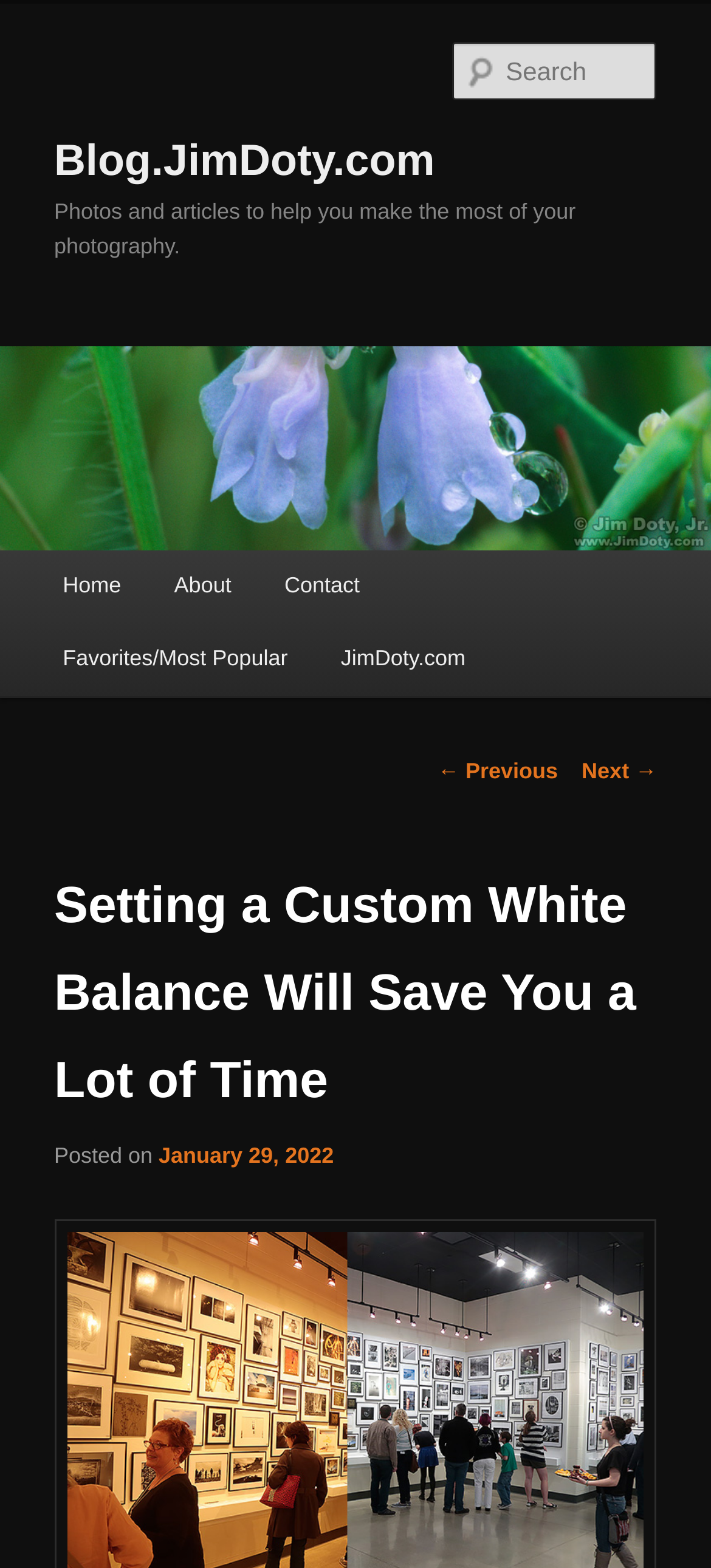Please identify the bounding box coordinates of the element's region that should be clicked to execute the following instruction: "search for something". The bounding box coordinates must be four float numbers between 0 and 1, i.e., [left, top, right, bottom].

[0.637, 0.027, 0.924, 0.064]